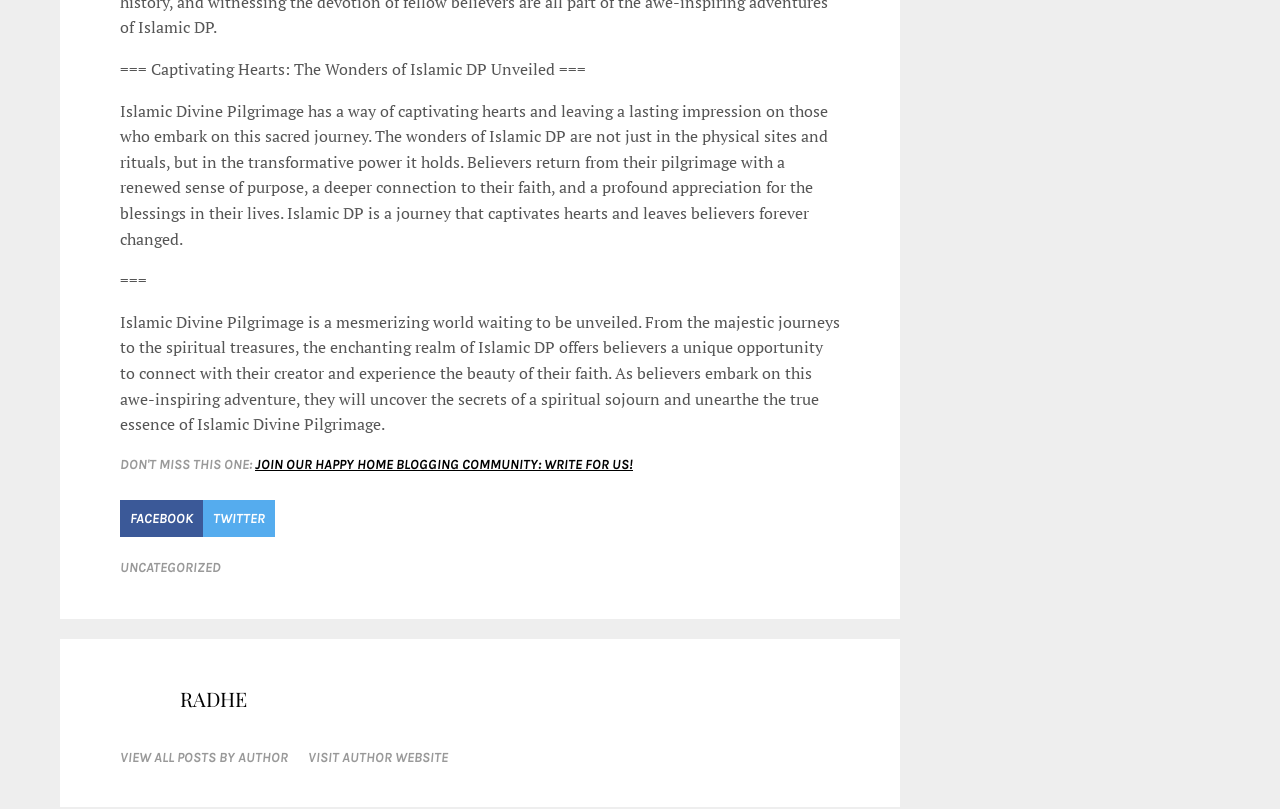What is the main topic of this webpage?
Using the image, give a concise answer in the form of a single word or short phrase.

Islamic Divine Pilgrimage